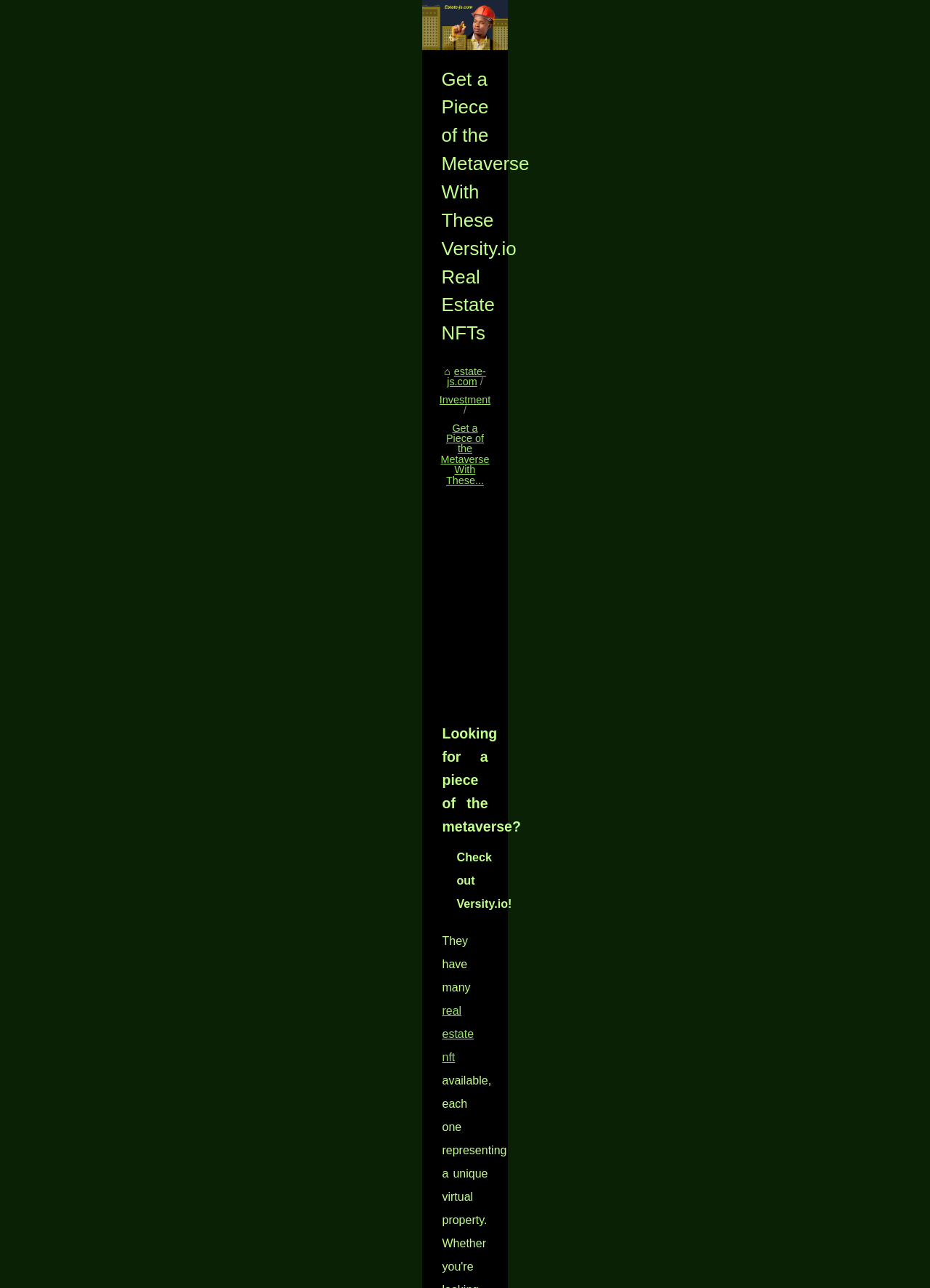Please answer the following question using a single word or phrase: 
What types of properties are mentioned as being in demand?

Landmark buildings, beachfront properties, and luxury homes